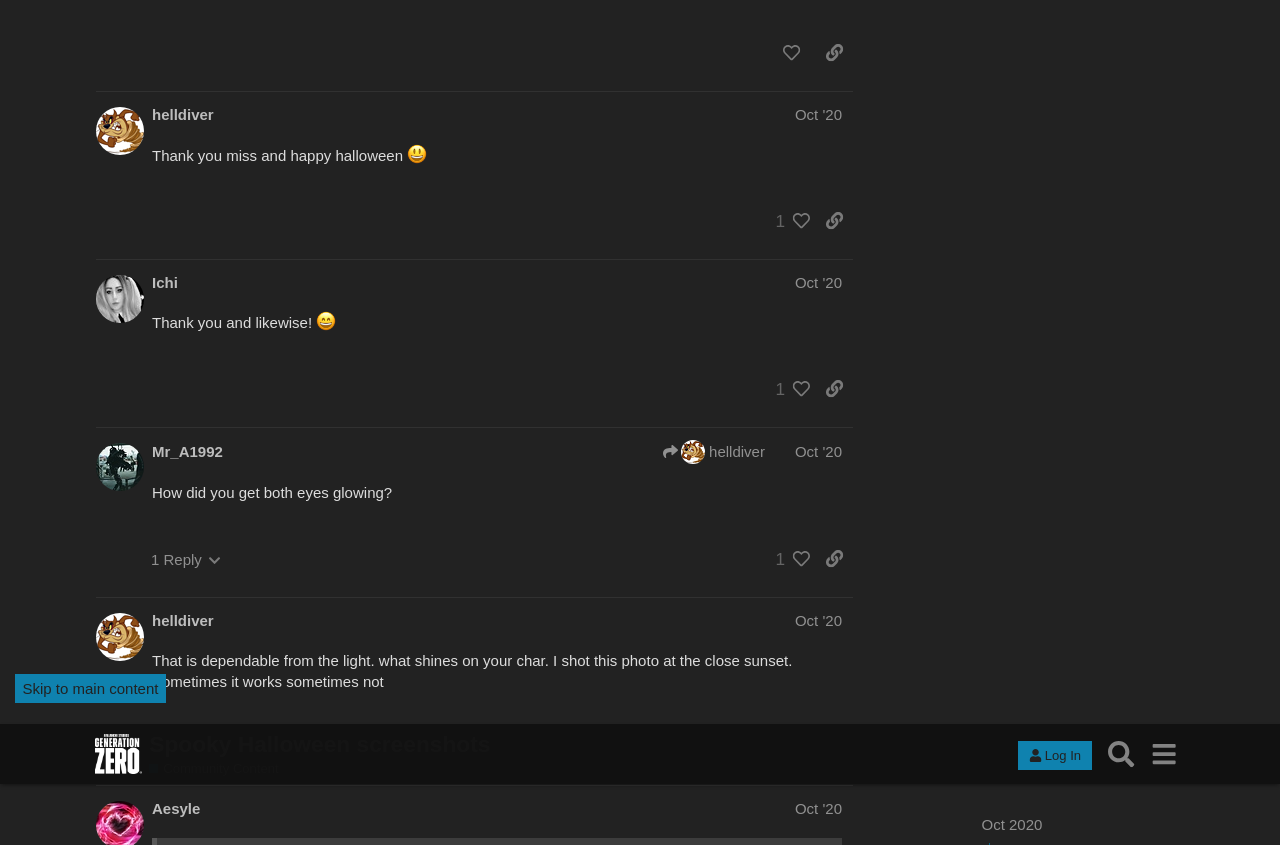Please determine the bounding box coordinates for the element that should be clicked to follow these instructions: "Reply to the post".

[0.602, 0.342, 0.666, 0.382]